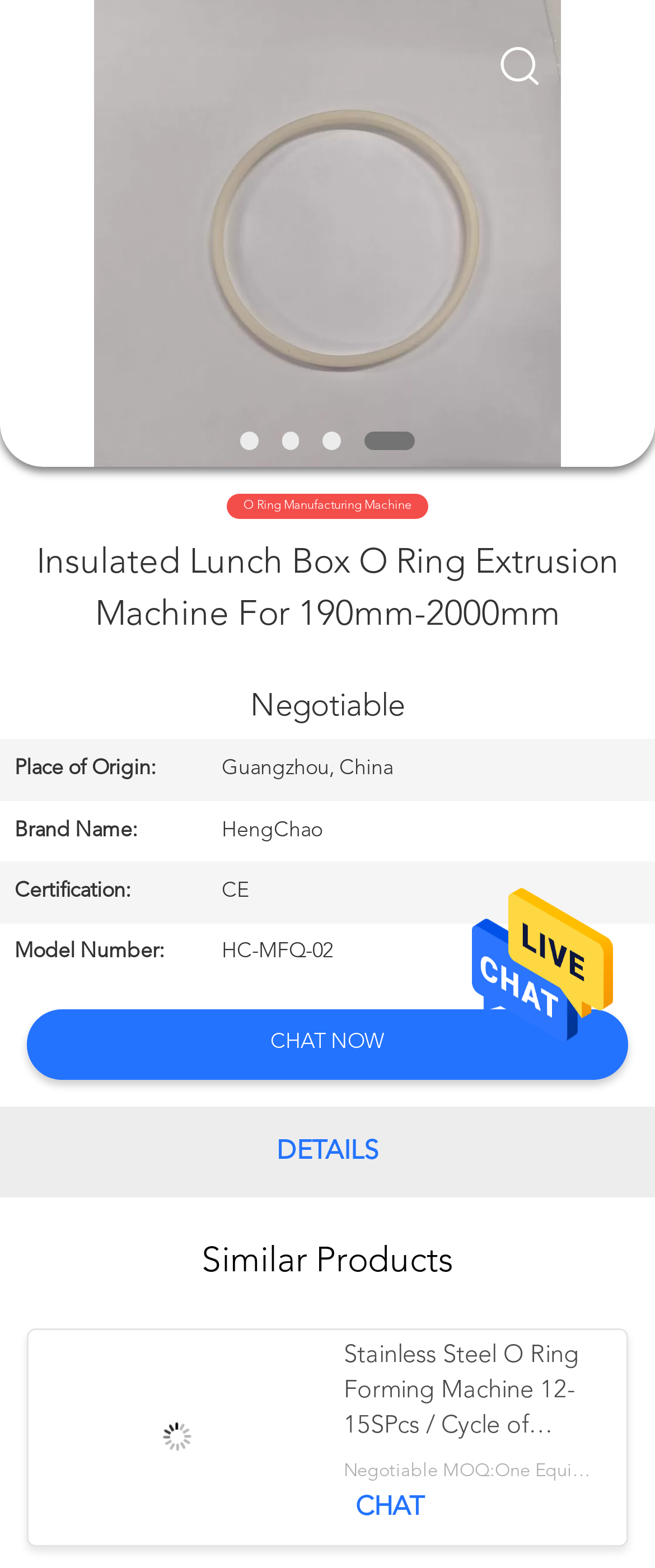Using the format (top-left x, top-left y, bottom-right x, bottom-right y), provide the bounding box coordinates for the described UI element. All values should be floating point numbers between 0 and 1: VR Show

[0.0, 0.294, 0.197, 0.361]